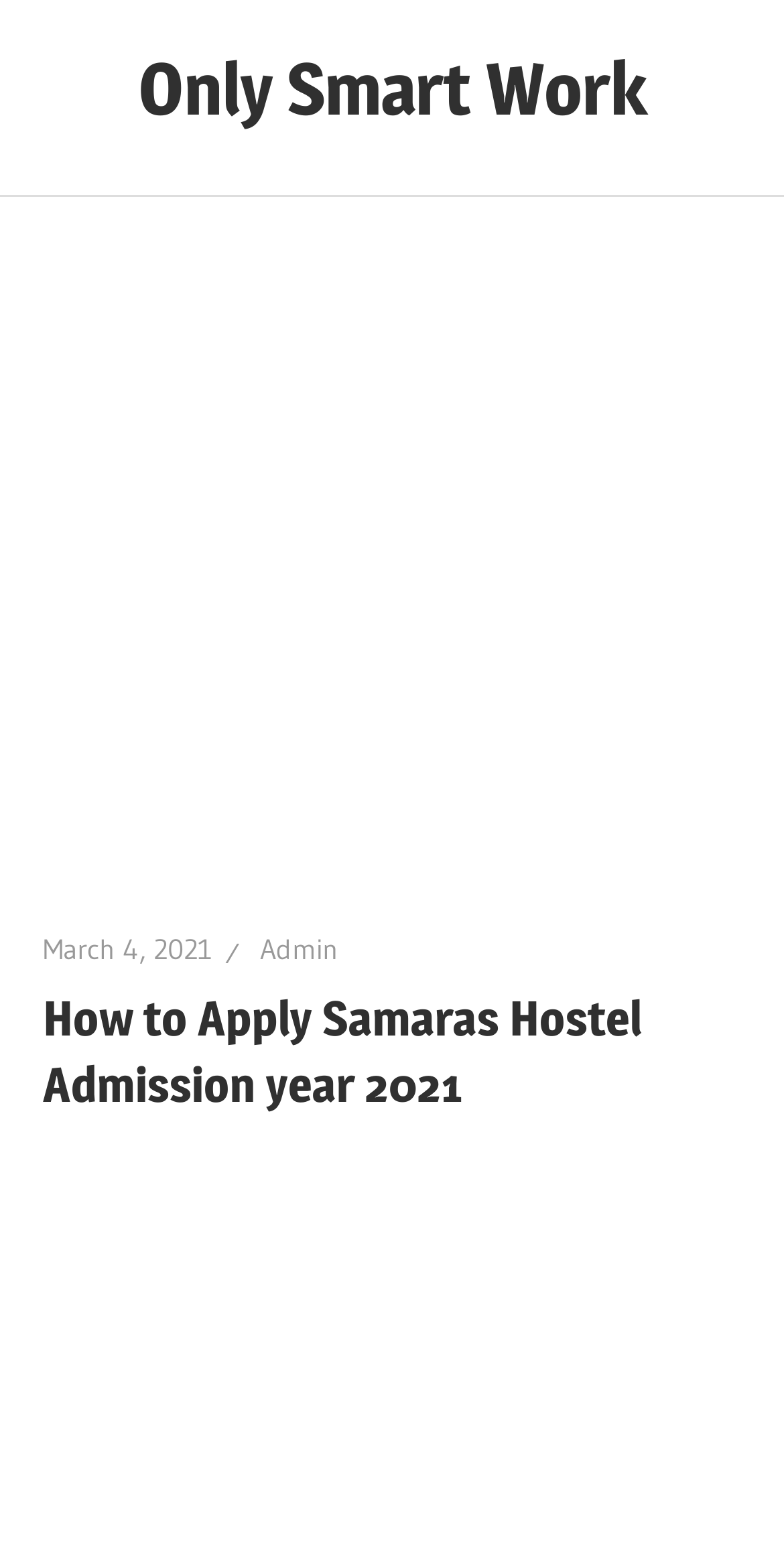Please locate the UI element described by "Admin" and provide its bounding box coordinates.

[0.331, 0.596, 0.431, 0.619]